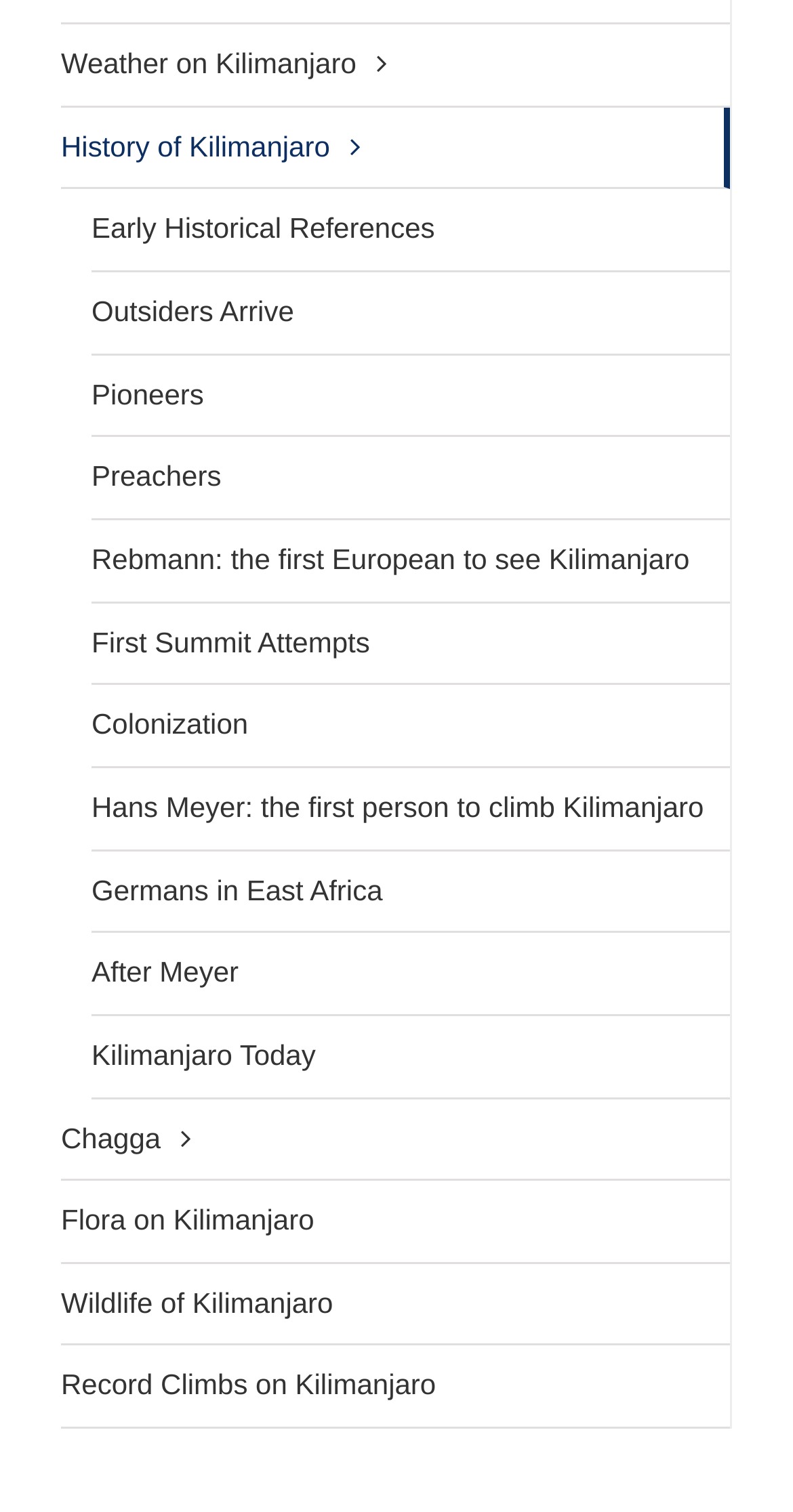Provide the bounding box coordinates, formatted as (top-left x, top-left y, bottom-right x, bottom-right y), with all values being floating point numbers between 0 and 1. Identify the bounding box of the UI element that matches the description: Chagga

[0.077, 0.726, 0.921, 0.781]